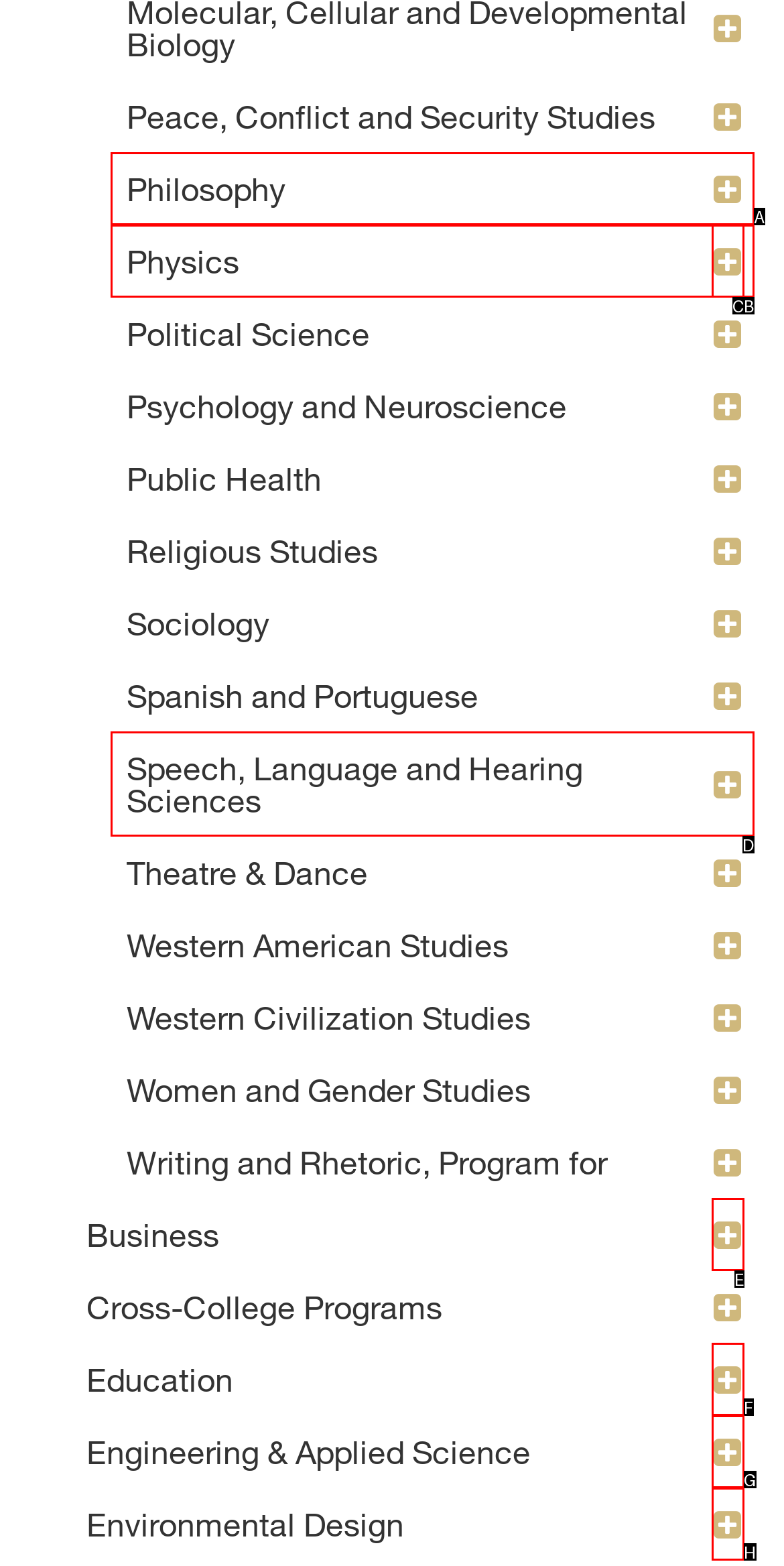Determine which HTML element best suits the description: Toggle Engineering &​ Applied Science. Reply with the letter of the matching option.

G